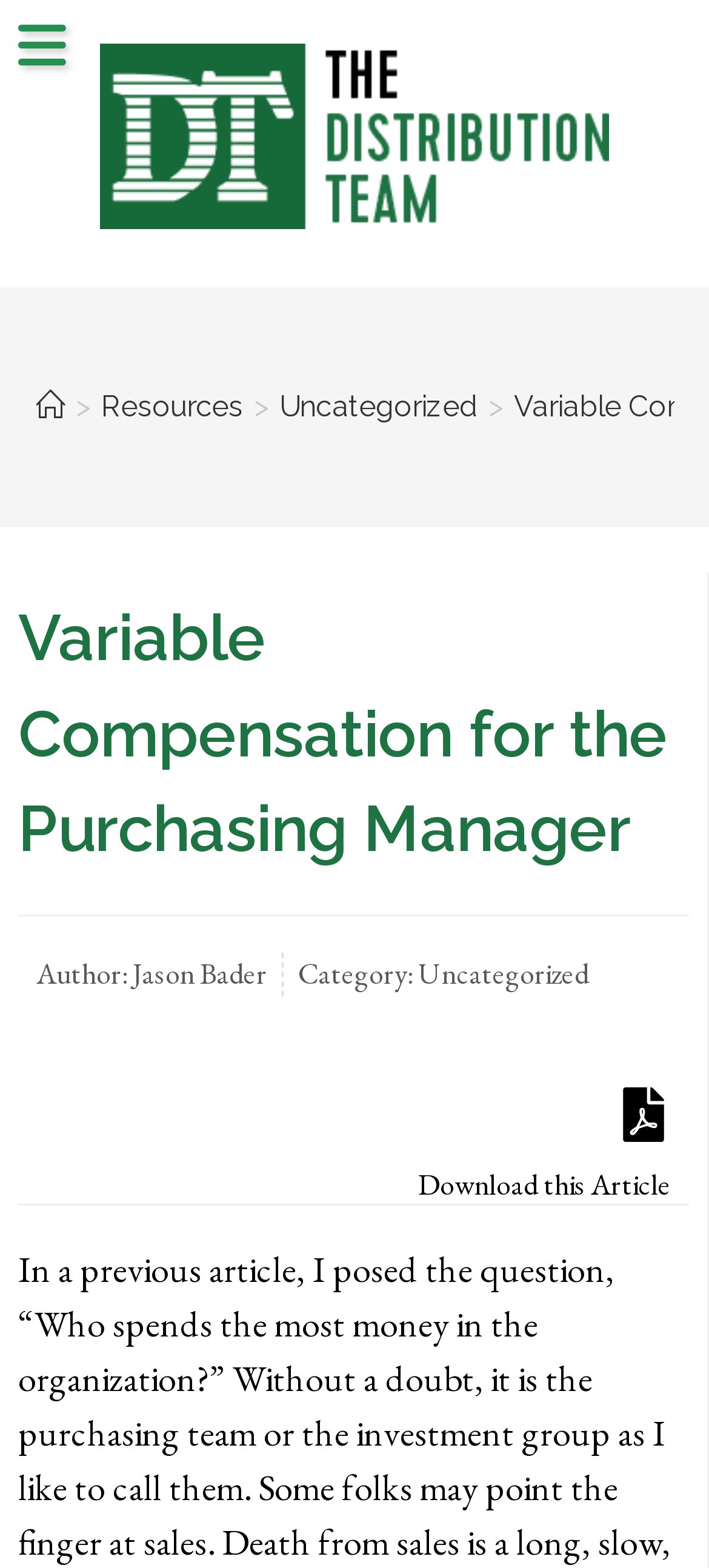What is the category of the article?
From the details in the image, provide a complete and detailed answer to the question.

The category is mentioned below the article title, and it is a link with the text 'Uncategorized'.